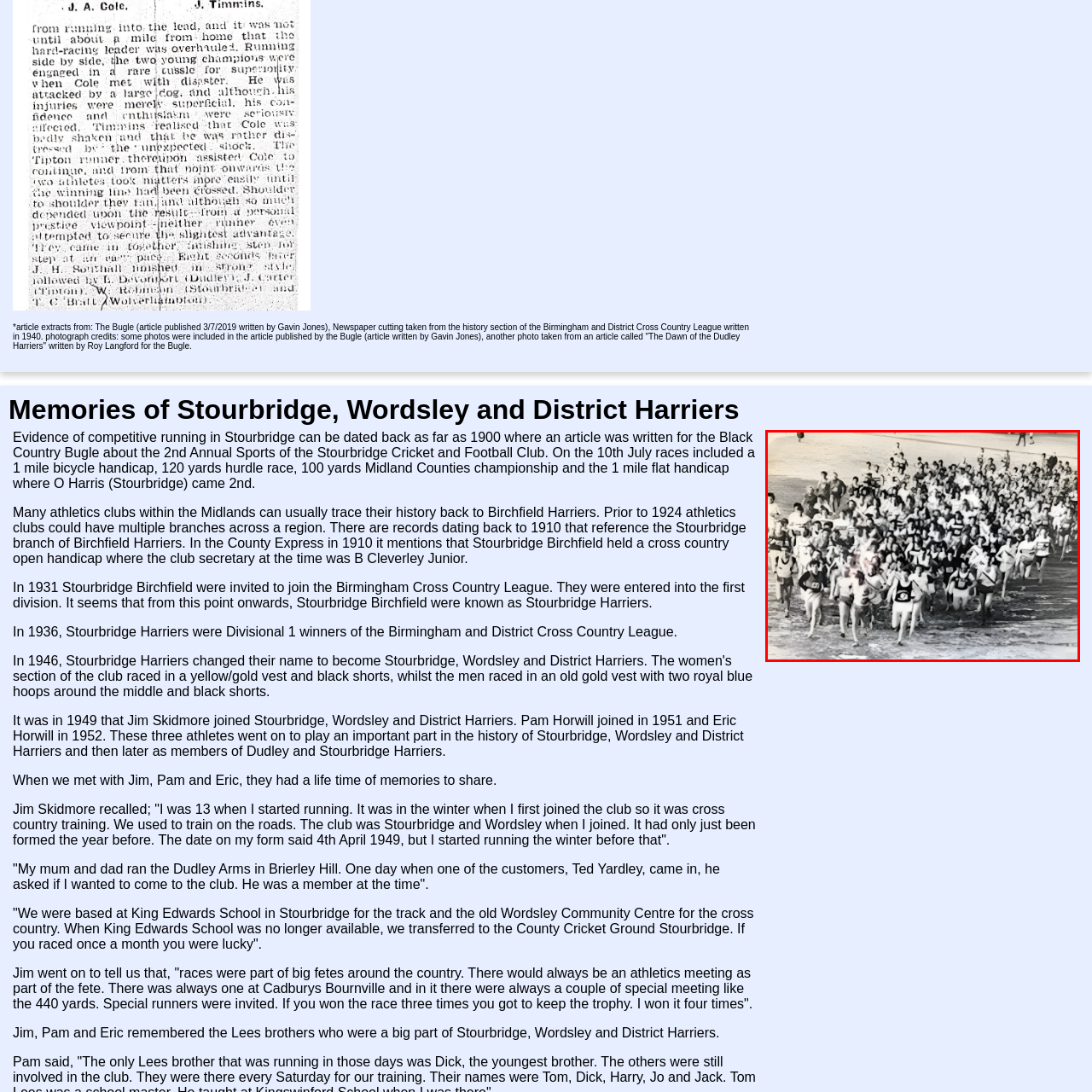Focus on the image marked by the red bounding box and offer an in-depth answer to the subsequent question based on the visual content: What is the name of the athletic club mentioned in the caption?

The caption specifically mentions the Stourbridge, Wordsley, and District Harriers as a part of the rich athletic history in the Stourbridge area, indicating that this is the name of the athletic club.